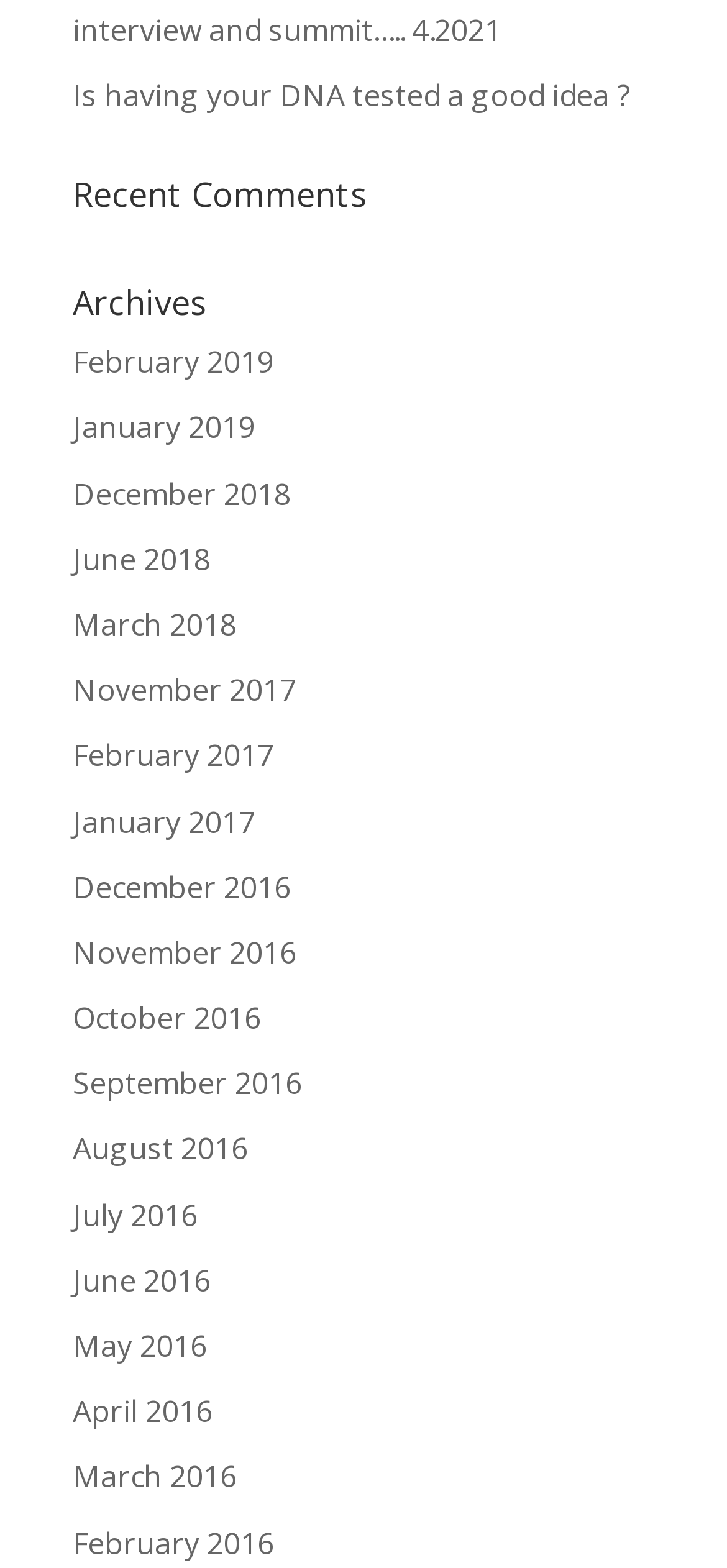Give a one-word or phrase response to the following question: How many months are listed in the archives for 2018?

3